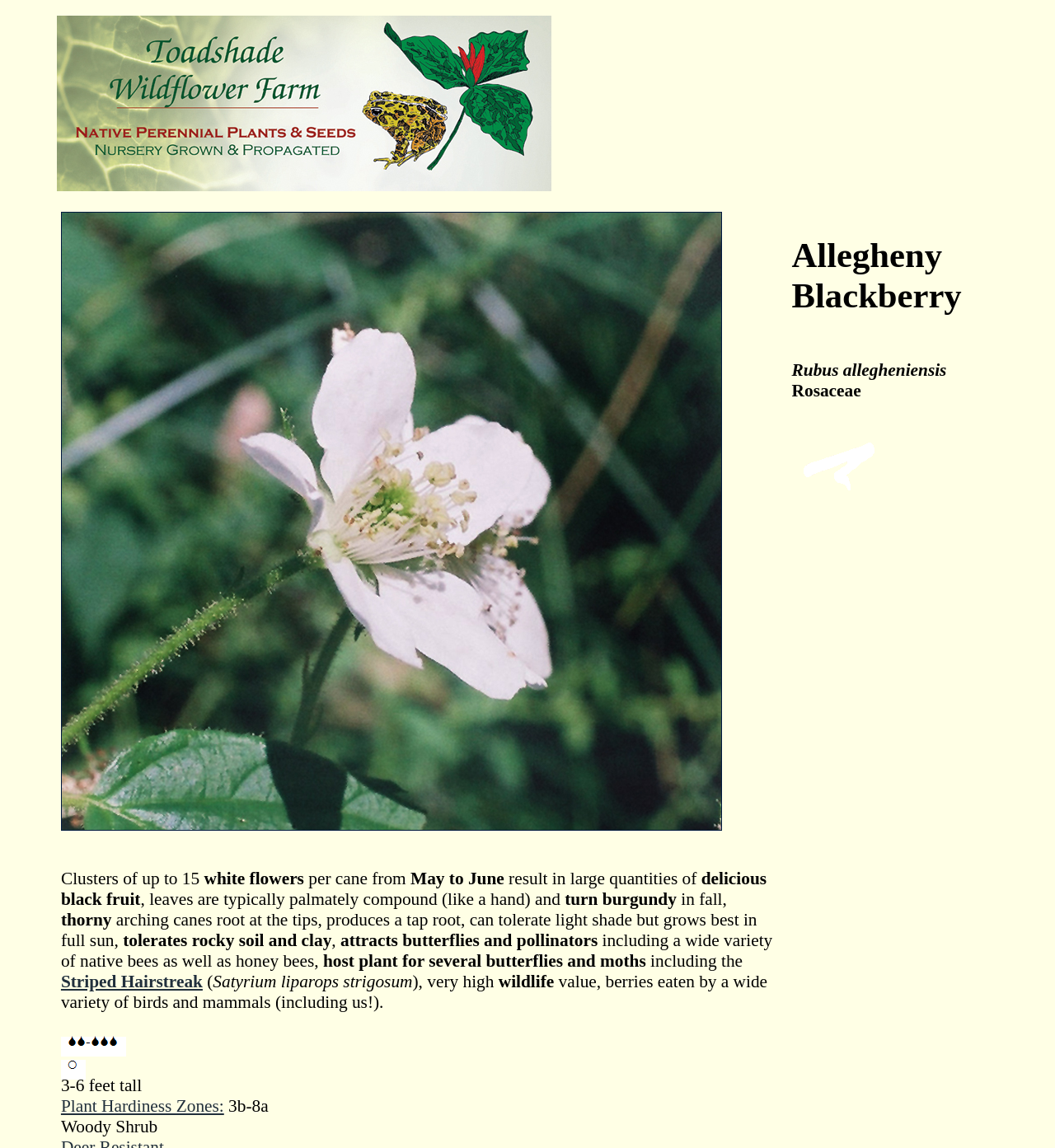Given the description Plant Hardiness Zones:, predict the bounding box coordinates of the UI element. Ensure the coordinates are in the format (top-left x, top-left y, bottom-right x, bottom-right y) and all values are between 0 and 1.

[0.058, 0.954, 0.212, 0.972]